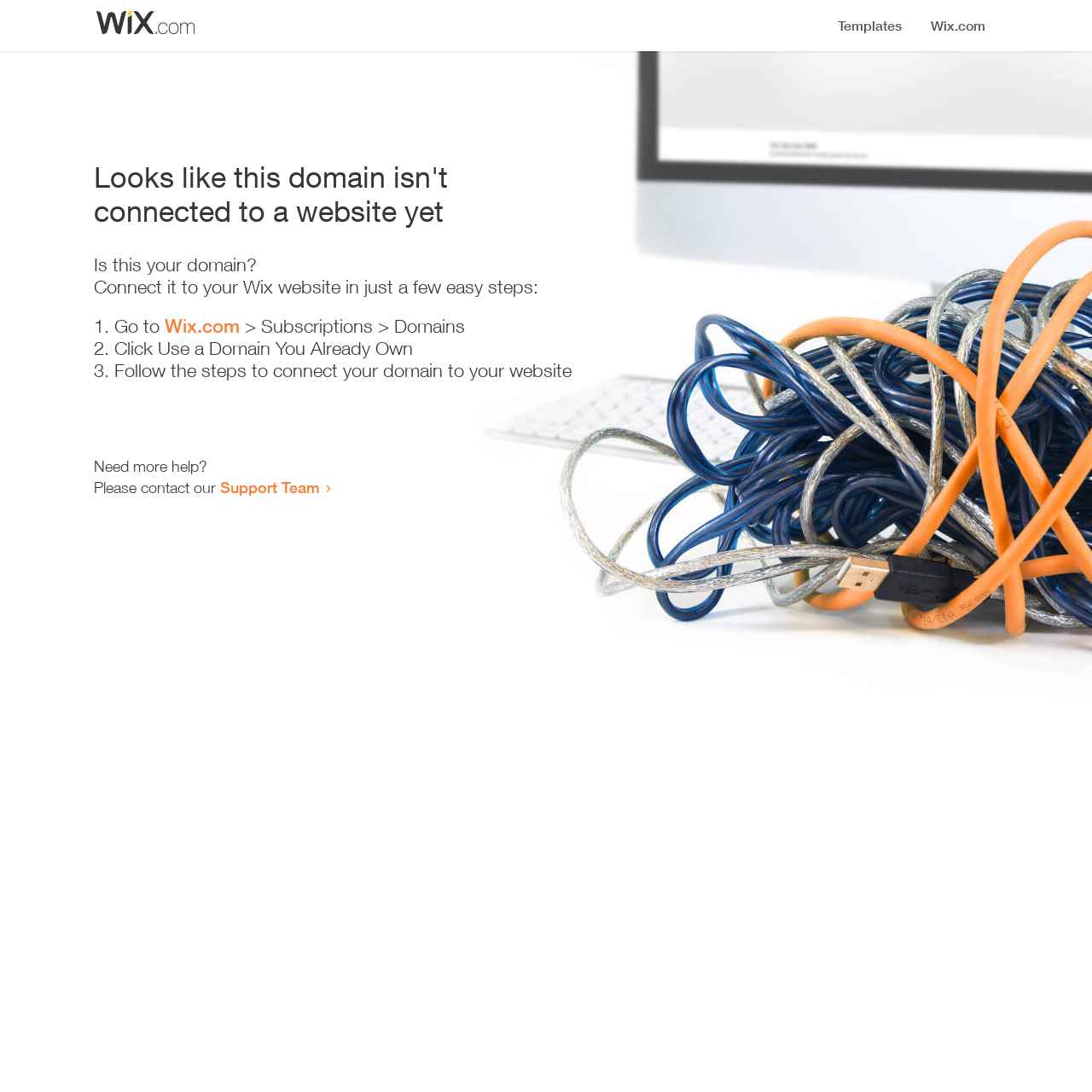Identify the main title of the webpage and generate its text content.

Looks like this domain isn't
connected to a website yet